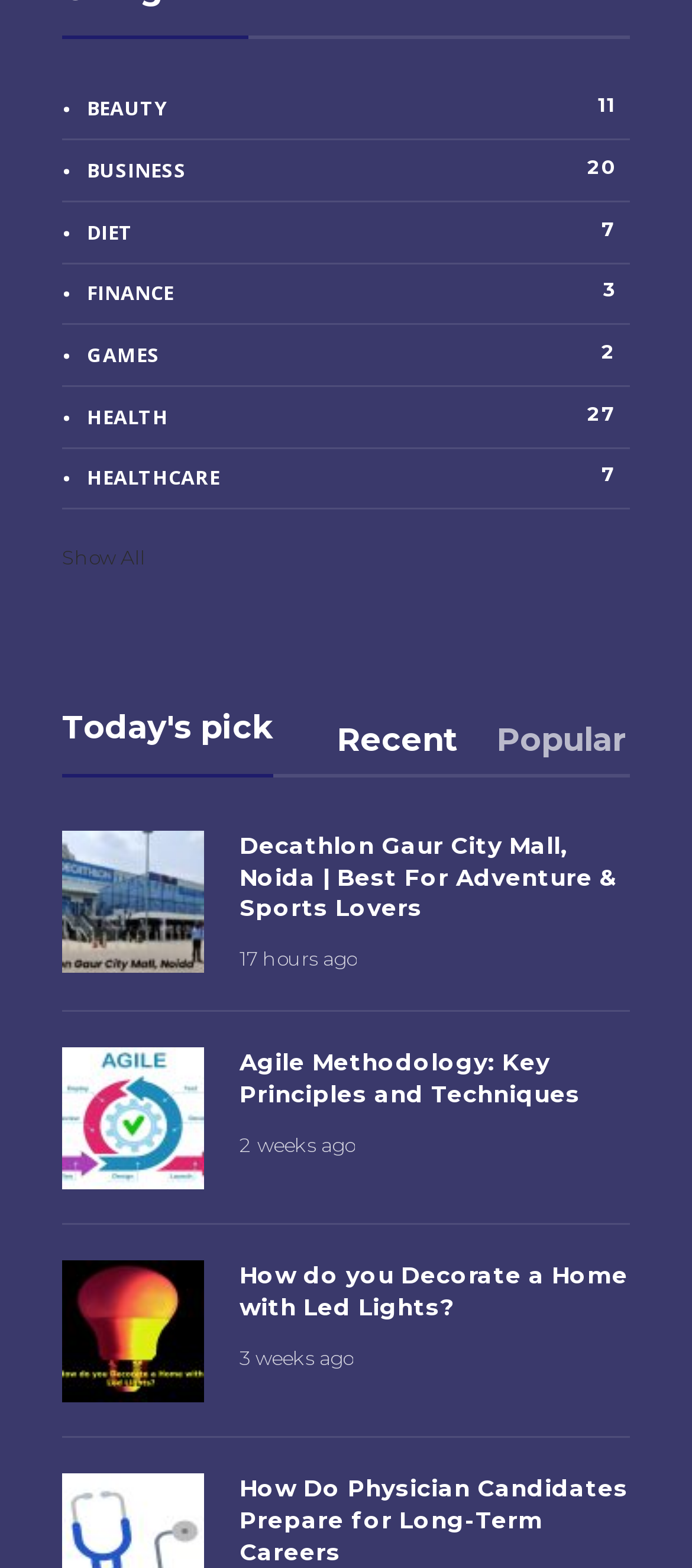What is the title of the first article?
Could you answer the question in a detailed manner, providing as much information as possible?

I looked at the links under the 'Today's pick' heading and found that the first article is titled 'Decathlon Gaur City Mall, Noida | Best For Adventure & Sports Lovers'.